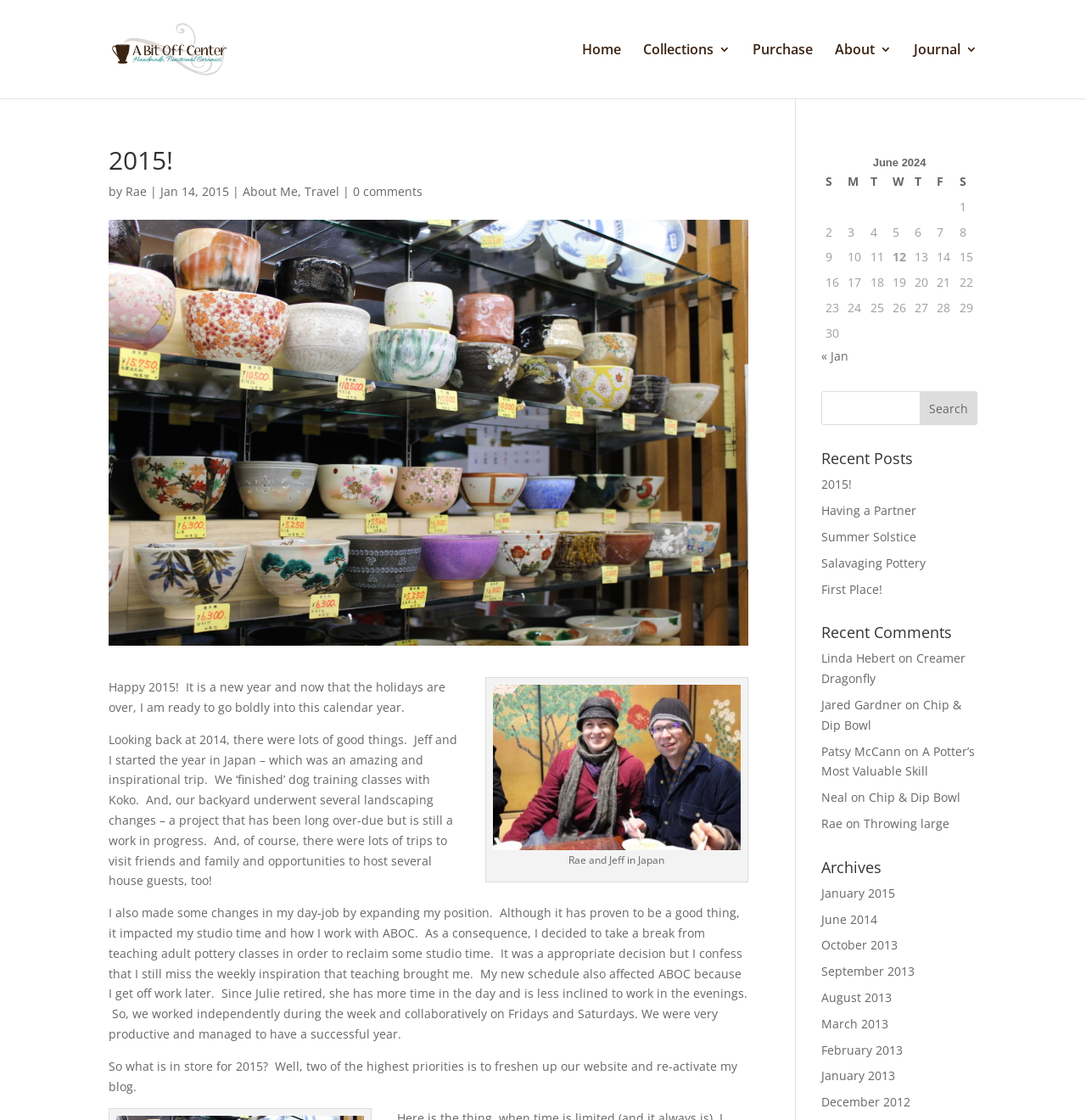Determine the bounding box of the UI element mentioned here: "Summer Solstice". The coordinates must be in the format [left, top, right, bottom] with values ranging from 0 to 1.

[0.756, 0.472, 0.844, 0.486]